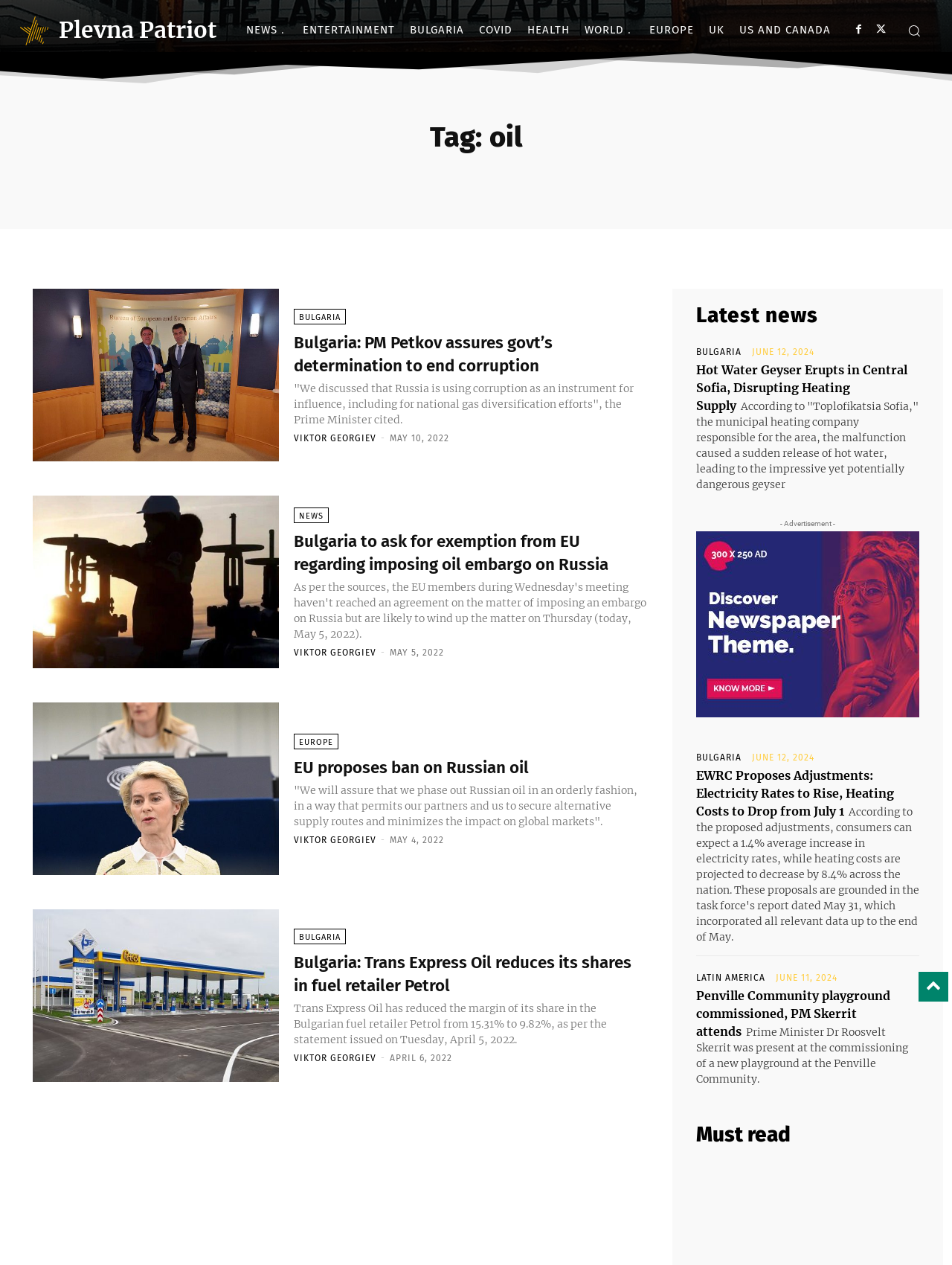Point out the bounding box coordinates of the section to click in order to follow this instruction: "Click on the 'NEWS' link".

[0.251, 0.006, 0.31, 0.041]